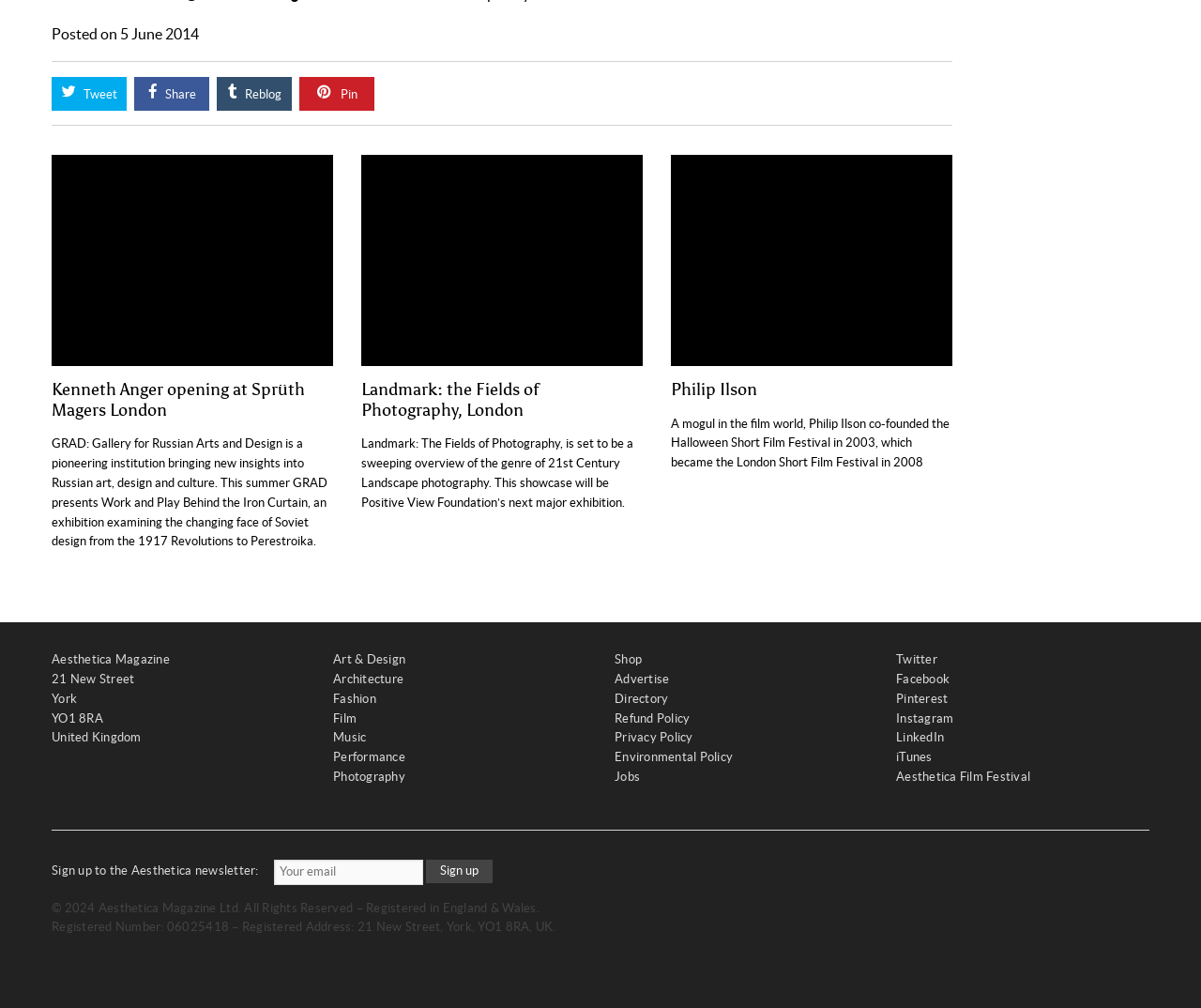What is the name of the institution presenting the exhibition 'Work and Play Behind the Iron Curtain'?
Please craft a detailed and exhaustive response to the question.

The name of the institution can be found in the text below the heading 'Kenneth Anger opening at Sprüth Magers London', which says 'GRAD: Gallery for Russian Arts and Design is a pioneering institution...'.